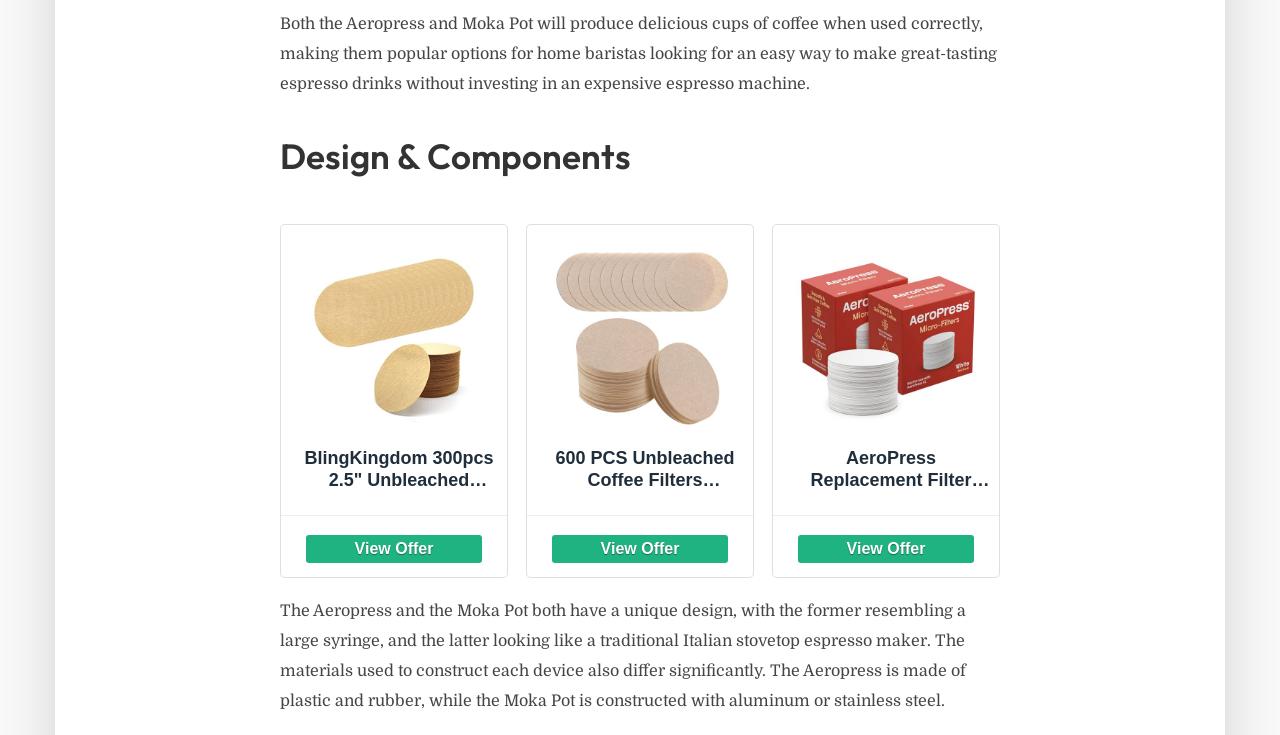How many products are listed?
Please respond to the question with a detailed and thorough explanation.

There are three list items on the webpage, each containing a product description, image, and link to view the offer.